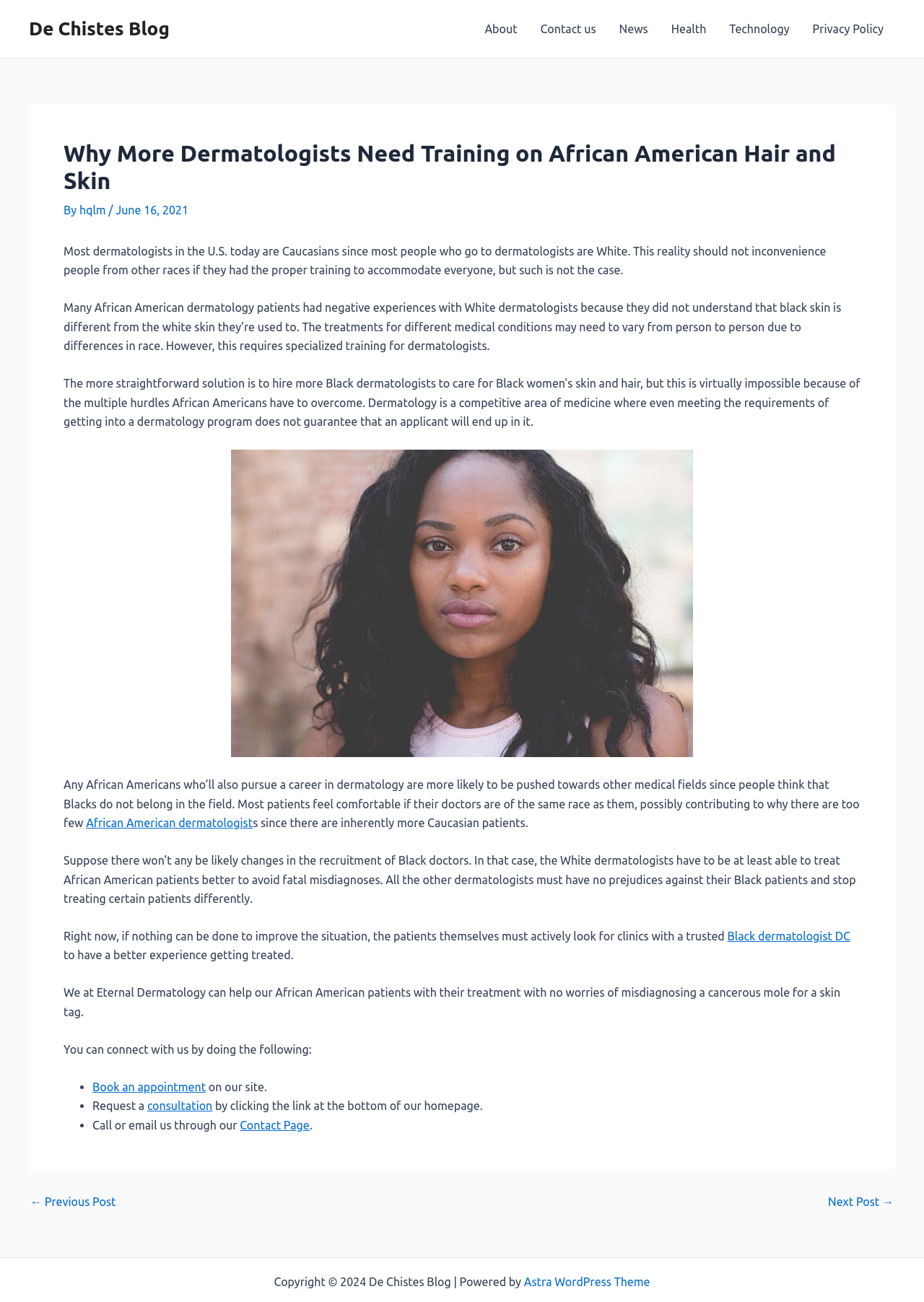From the webpage screenshot, predict the bounding box of the UI element that matches this description: "About".

[0.512, 0.0, 0.572, 0.044]